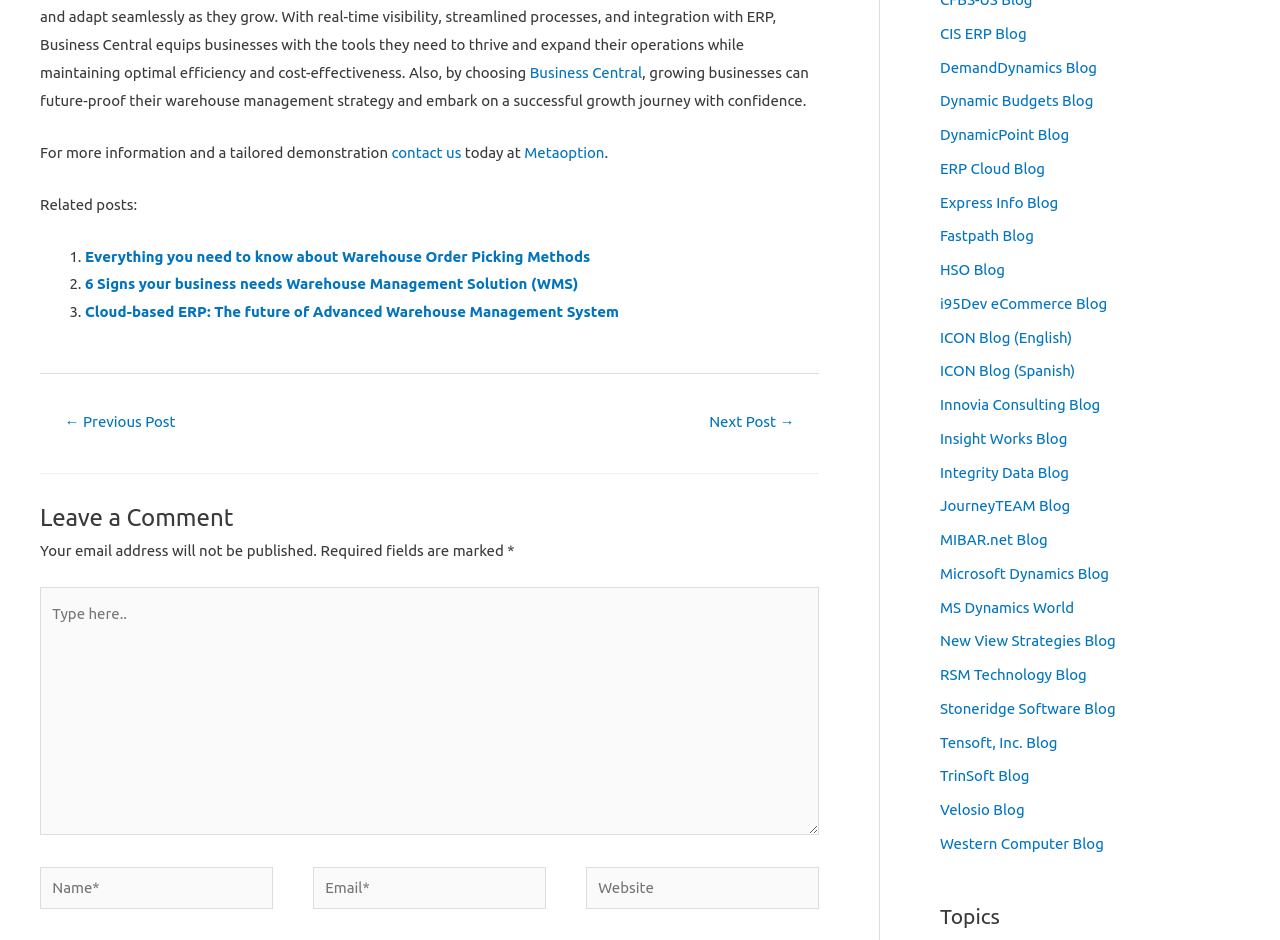Please specify the coordinates of the bounding box for the element that should be clicked to carry out this instruction: "Type in the comment box". The coordinates must be four float numbers between 0 and 1, formatted as [left, top, right, bottom].

[0.031, 0.625, 0.64, 0.888]